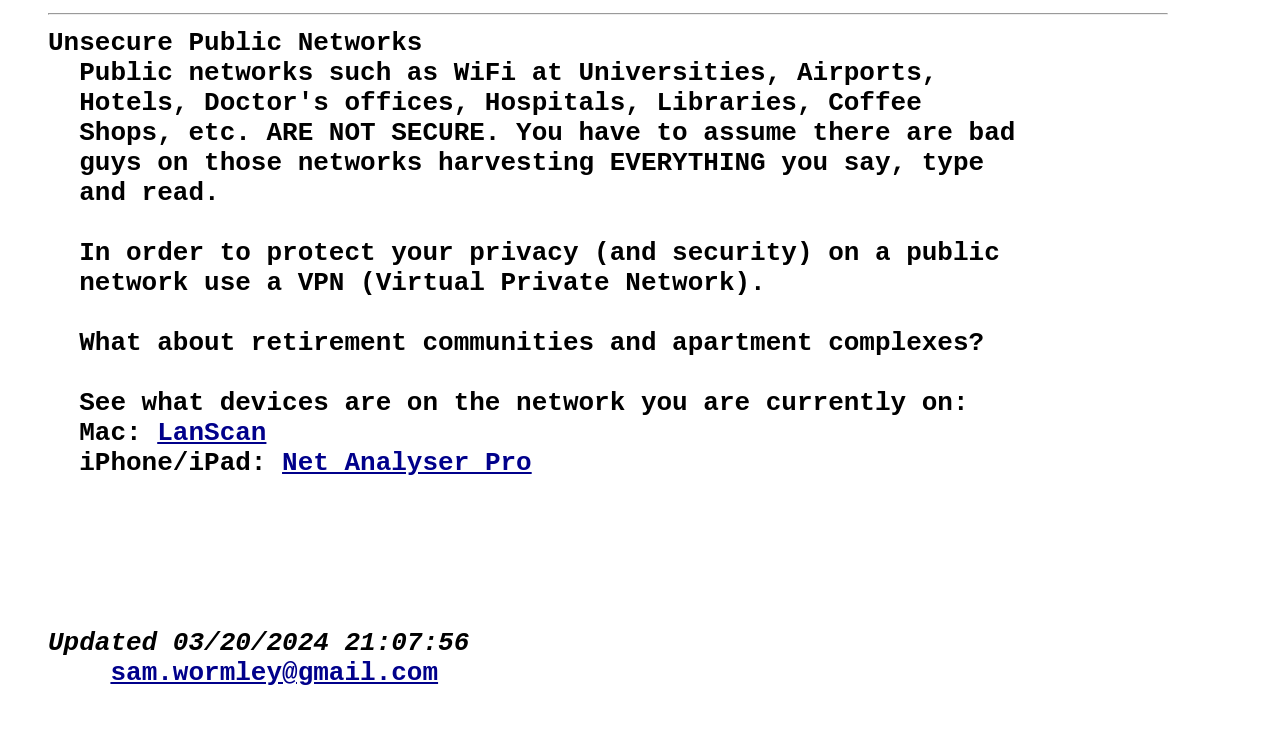Given the element description, predict the bounding box coordinates in the format (top-left x, top-left y, bottom-right x, bottom-right y), using floating point numbers between 0 and 1: Net Analyser Pro

[0.221, 0.602, 0.417, 0.642]